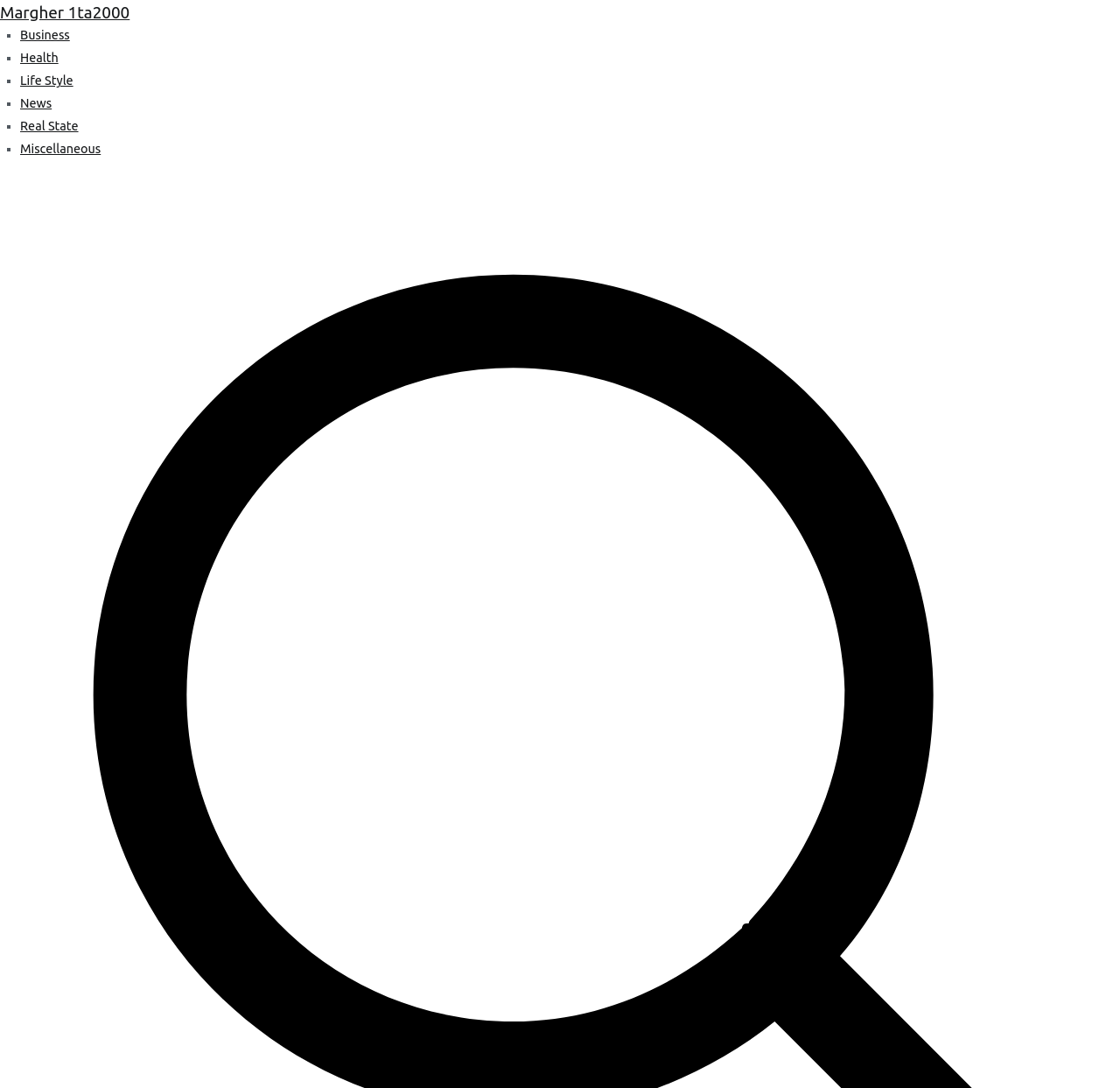What symbol is used to denote each category?
Please answer using one word or phrase, based on the screenshot.

■